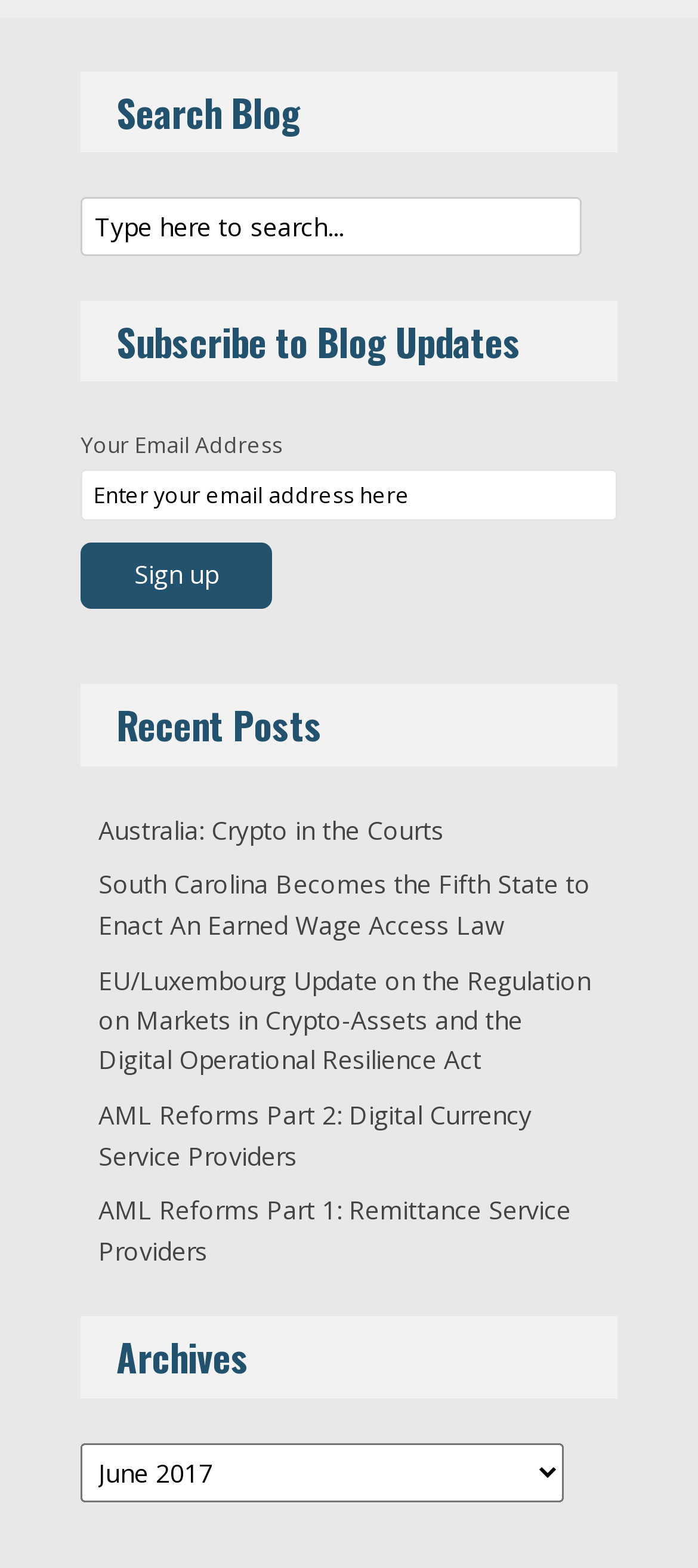Find the bounding box coordinates of the element to click in order to complete this instruction: "Search the blog". The bounding box coordinates must be four float numbers between 0 and 1, denoted as [left, top, right, bottom].

[0.115, 0.126, 0.833, 0.163]